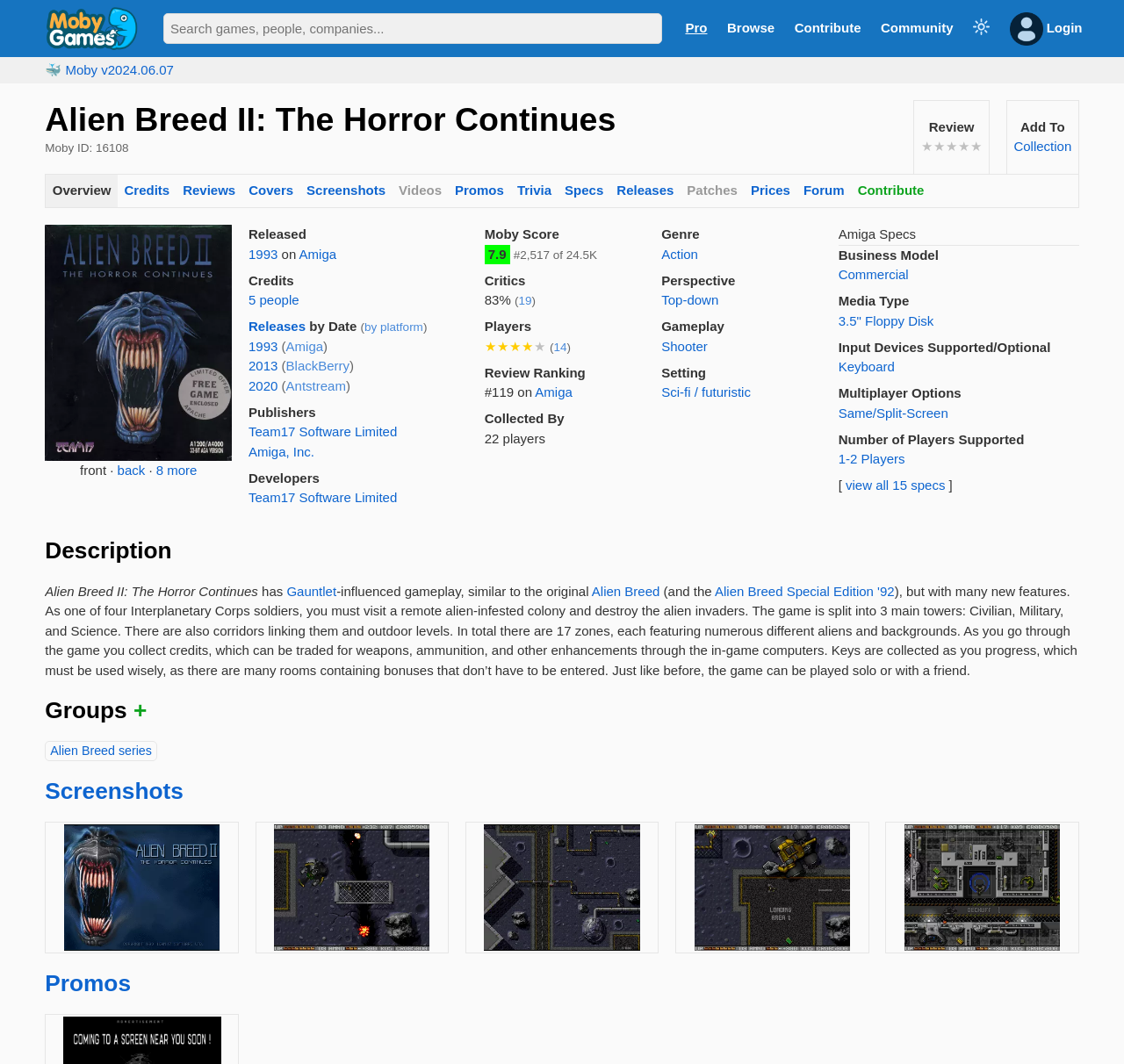What is the name of the game?
From the screenshot, supply a one-word or short-phrase answer.

Alien Breed II: The Horror Continues